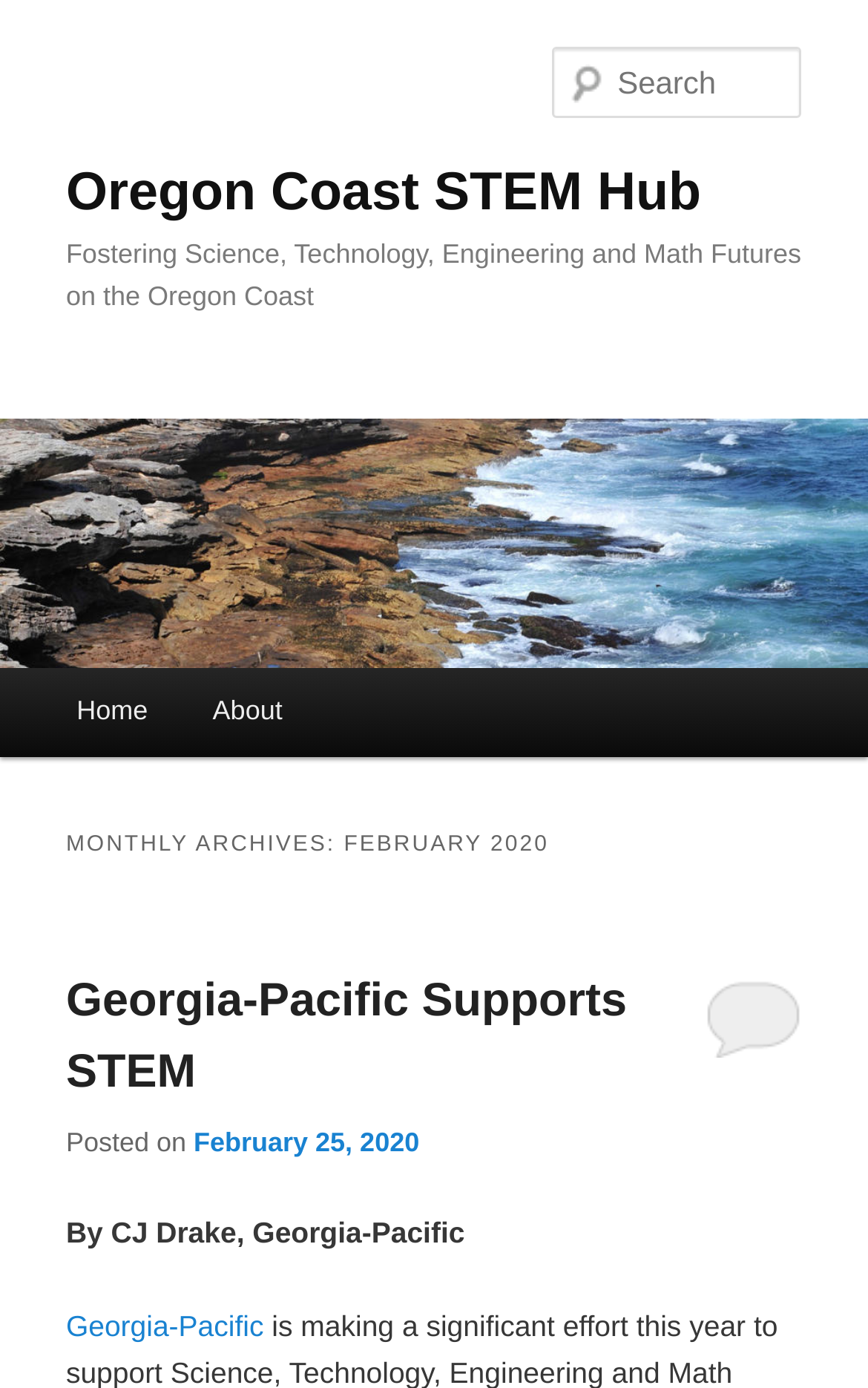Please find the bounding box coordinates of the clickable region needed to complete the following instruction: "View post details on February 25, 2020". The bounding box coordinates must consist of four float numbers between 0 and 1, i.e., [left, top, right, bottom].

[0.223, 0.811, 0.483, 0.834]